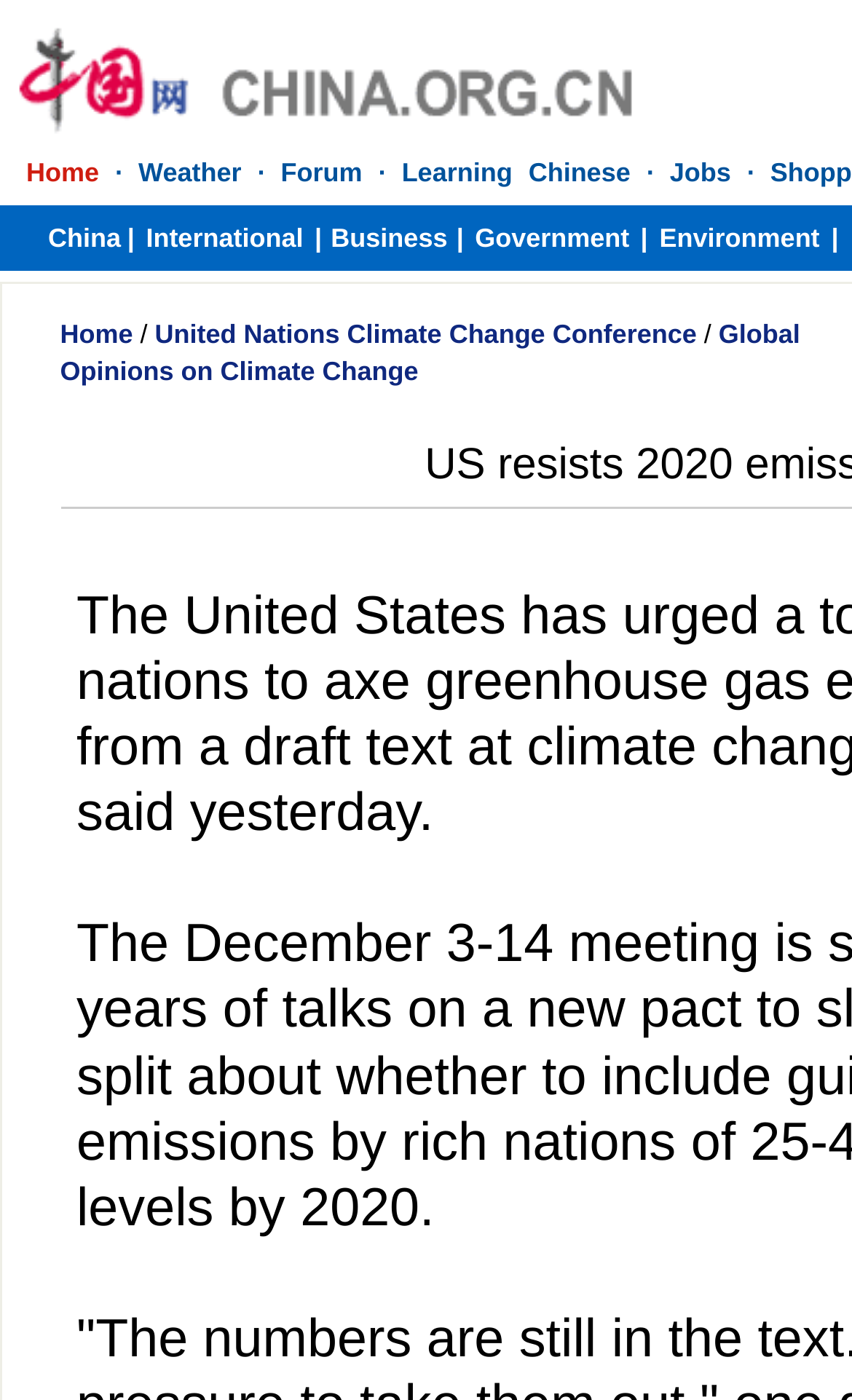Determine the coordinates of the bounding box for the clickable area needed to execute this instruction: "Learn Chinese".

[0.471, 0.112, 0.74, 0.133]